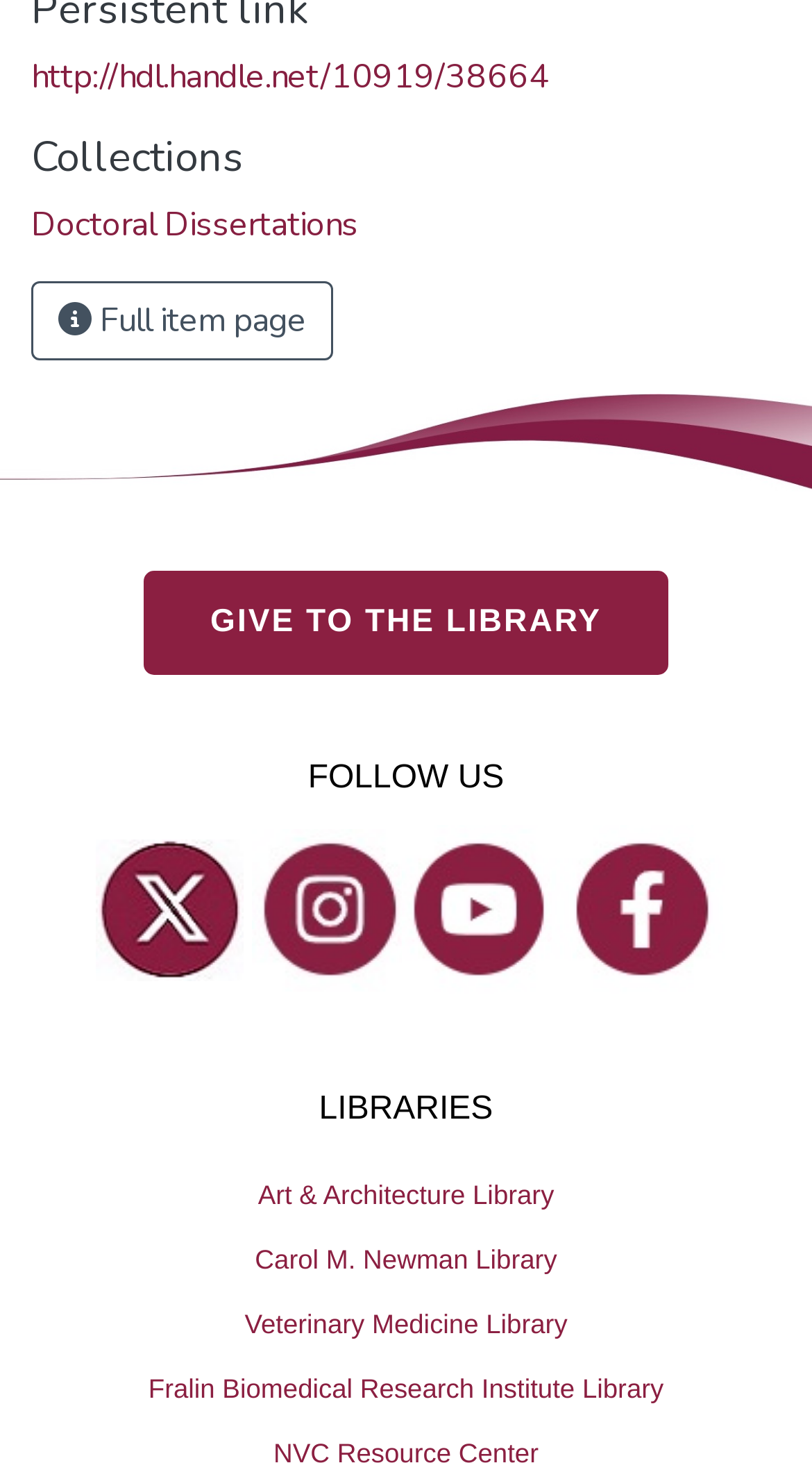Locate the bounding box coordinates of the clickable region to complete the following instruction: "Visit Art & Architecture Library."

[0.0, 0.794, 1.0, 0.839]